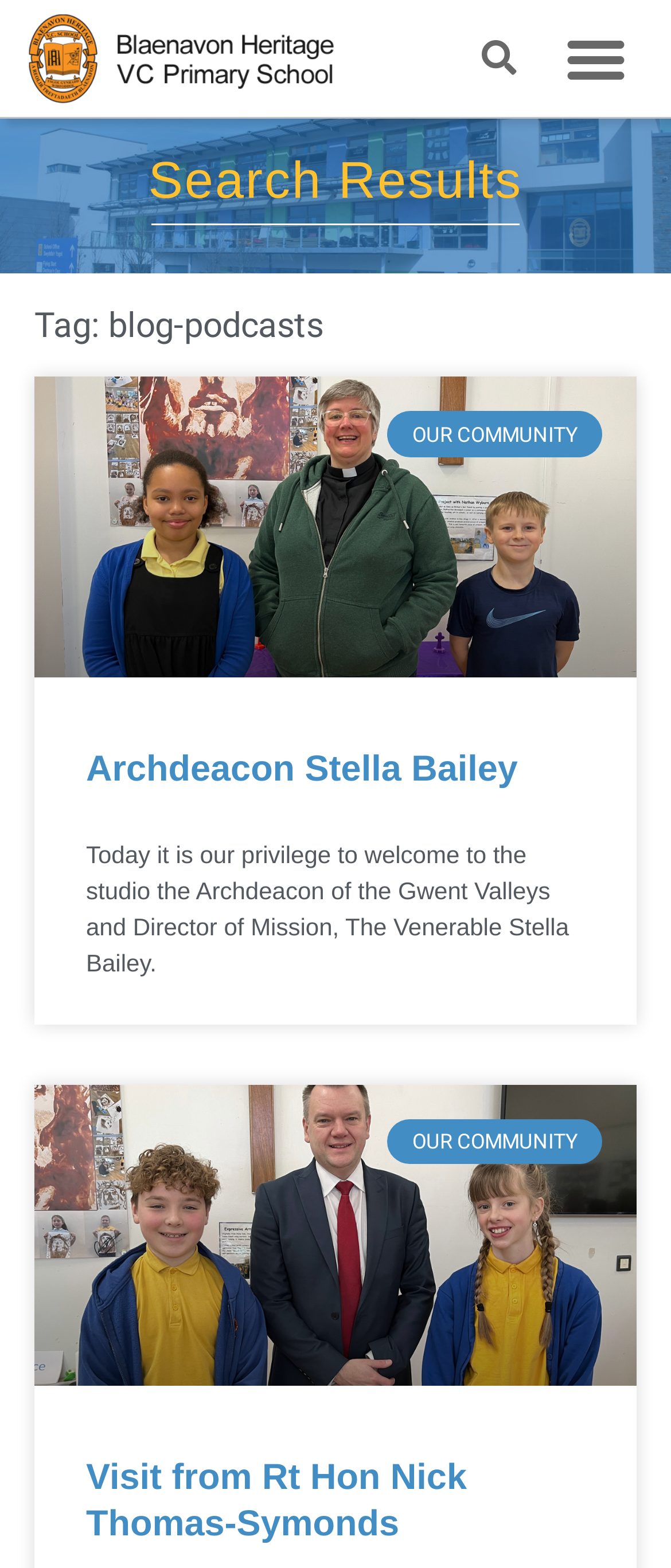Write an exhaustive caption that covers the webpage's main aspects.

The webpage is an archive page for blog posts and podcasts from Blaenavon Heritage VC Primary School. At the top left, there is a link, and next to it, a search bar with a "Search" button. On the top right, there is a "Menu Toggle" button. 

Below the top section, there is a heading that reads "Search Results" and another heading that reads "Tag: blog-podcasts". 

The main content of the page is divided into sections, each representing a blog post or podcast. There are at least two sections, each with a heading and a brief description. The first section has a heading "Archdeacon Stella Bailey" and a description that reads "Today it is our privilege to welcome to the studio the Archdeacon of the Gwent Valleys and Director of Mission, The Venerable Stella Bailey." The second section has a heading "Visit from Rt Hon Nick Thomas-Symonds". 

In each section, there are links to the full blog post or podcast, and a label "OUR COMMUNITY" is placed on the right side of the section.